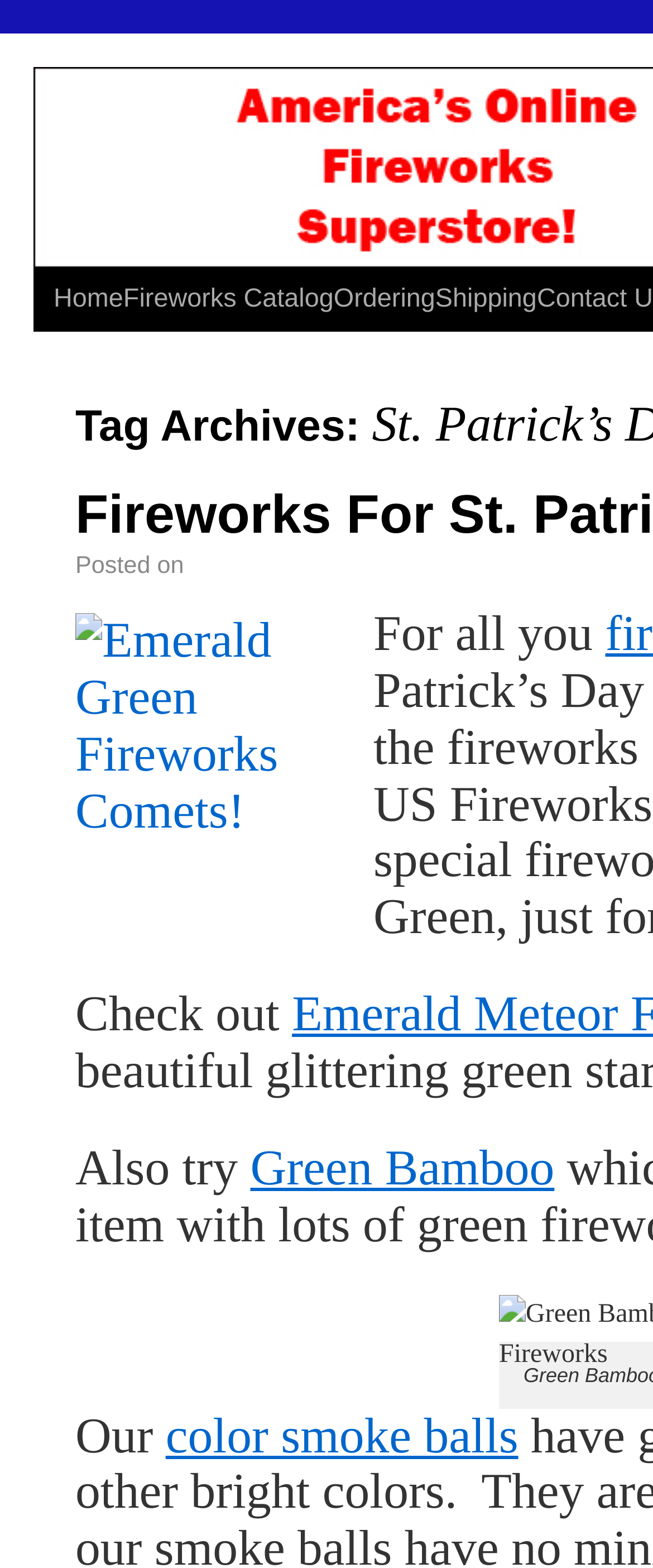Determine the bounding box for the HTML element described here: "Shipping". The coordinates should be given as [left, top, right, bottom] with each number being a float between 0 and 1.

[0.569, 0.171, 0.699, 0.212]